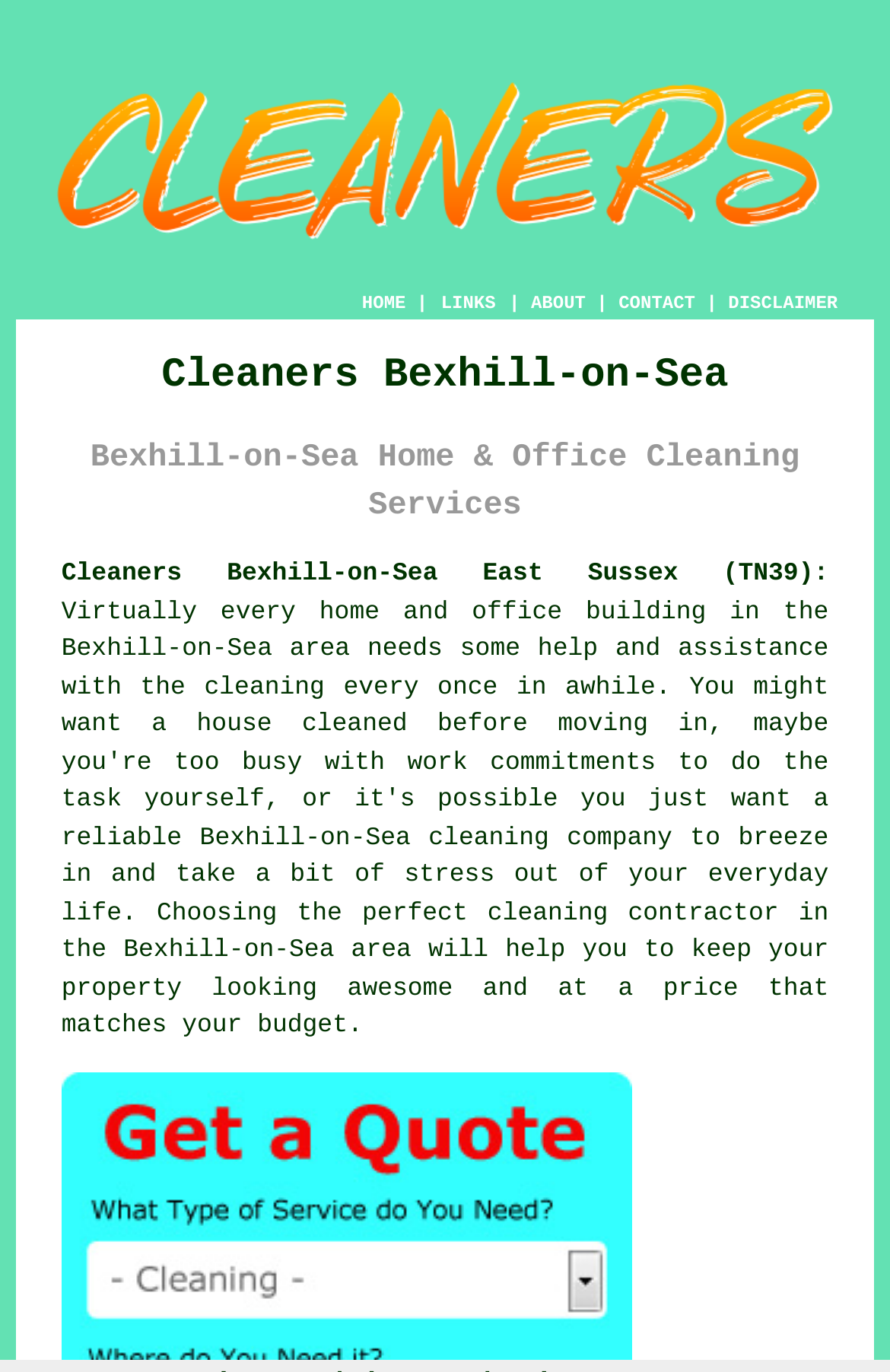What is the purpose of the CONTACT link?
Refer to the image and answer the question using a single word or phrase.

To contact the service